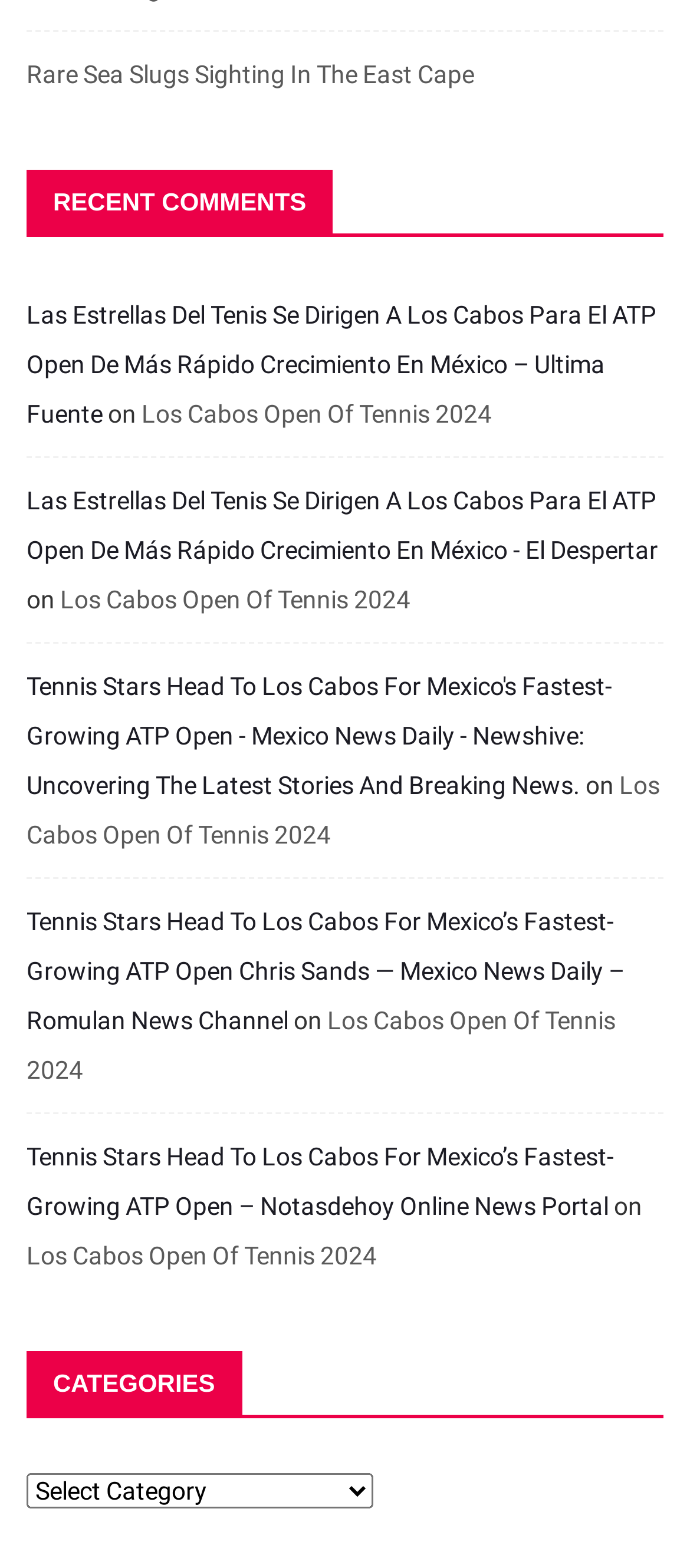How many static text elements are there on the webpage? Using the information from the screenshot, answer with a single word or phrase.

3